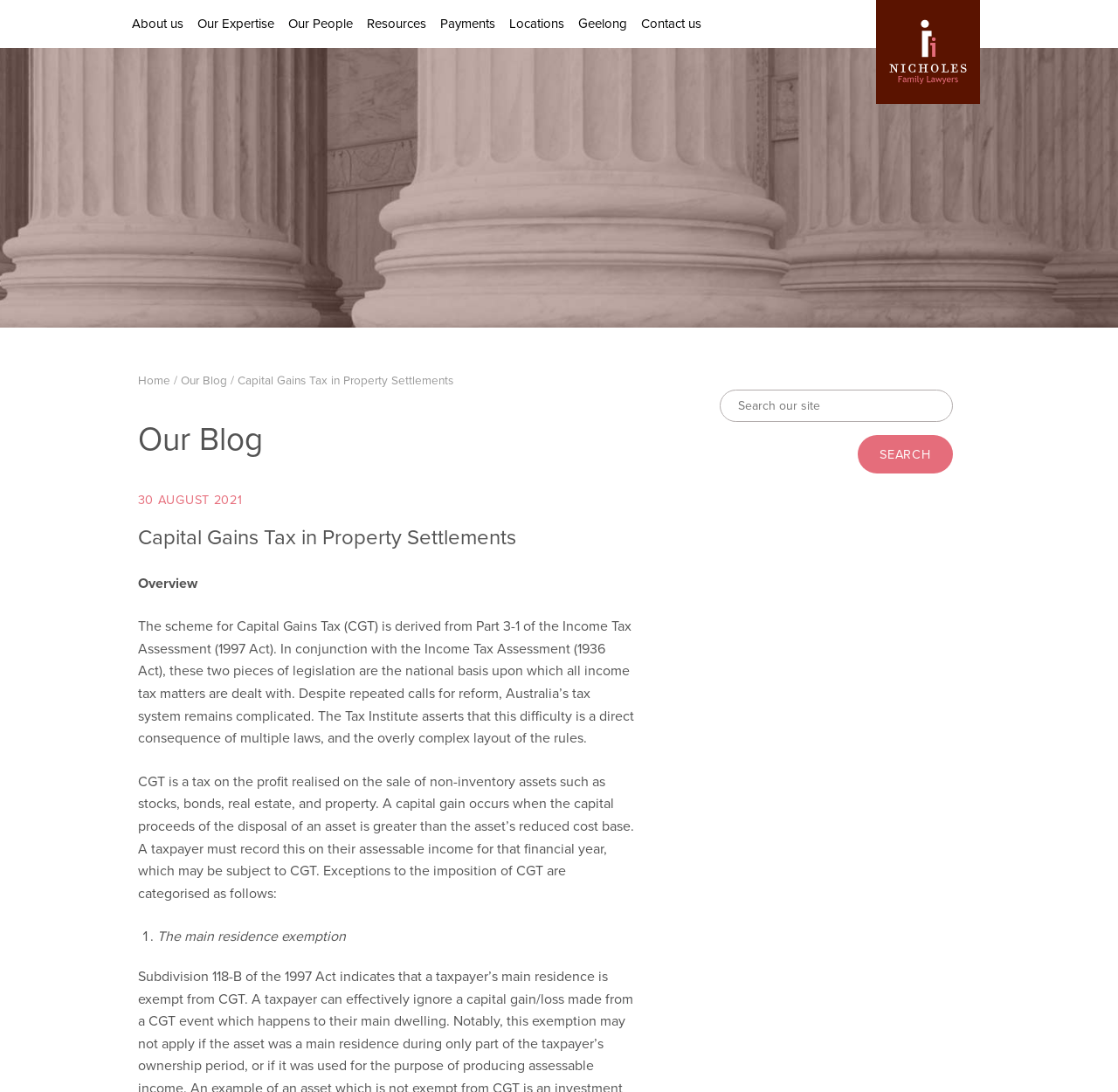Elaborate on the webpage's design and content in a detailed caption.

The webpage is about Capital Gains Tax in Property Settlements, specifically discussing the scheme and its implications. At the top, there is a navigation menu with links to various sections of the website, including "About us", "Our Expertise", "Our People", "Resources", "Payments", "Locations", and "Contact us". 

Below the navigation menu, there is a prominent link to "Nicholes Family Law Specialist Family Law Firm". On the left side, there is a secondary navigation menu with links to "Home", "Our Blog", and a separator line. 

The main content of the webpage is divided into sections. The first section is headed by "Our Blog" and contains a subheading "Capital Gains Tax in Property Settlements". Below this, there is a paragraph that provides an overview of the Capital Gains Tax scheme, explaining that it is derived from Part 3-1 of the Income Tax Assessment (1997 Act) and that Australia's tax system remains complicated. 

The next section explains what Capital Gains Tax is, stating that it is a tax on the profit realised on the sale of non-inventory assets. It also explains how a capital gain occurs and how it is subject to CGT. 

Following this, there is a list of exceptions to the imposition of CGT, with the first item being "The main residence exemption". 

On the right side of the webpage, there is a search box with a label "Search our site" and a "Search" button.